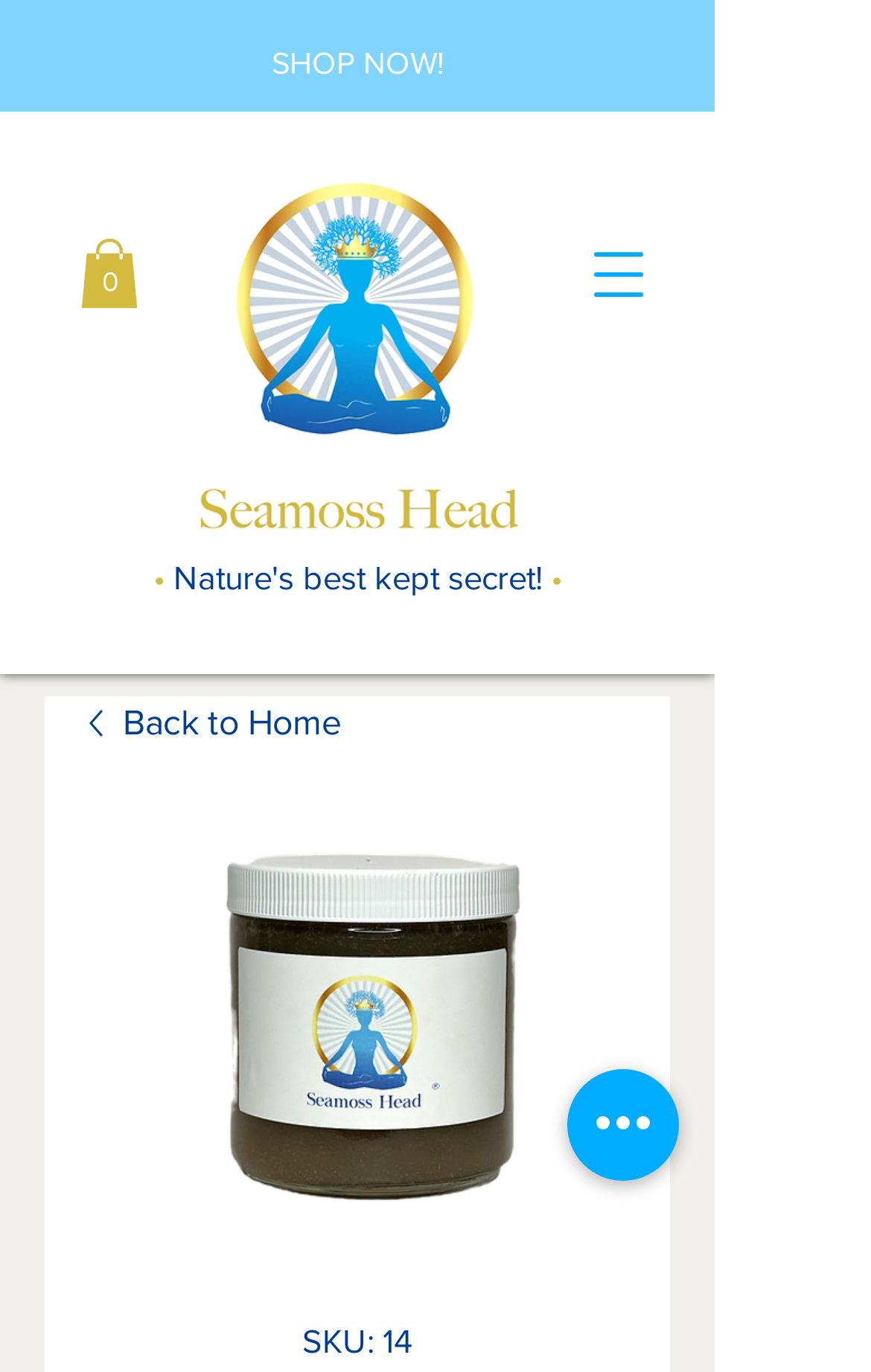Provide a thorough and detailed response to the question by examining the image: 
How many items are in the cart?

I found the number of items in the cart by looking at the link element with the description 'Cart with 0 items'.